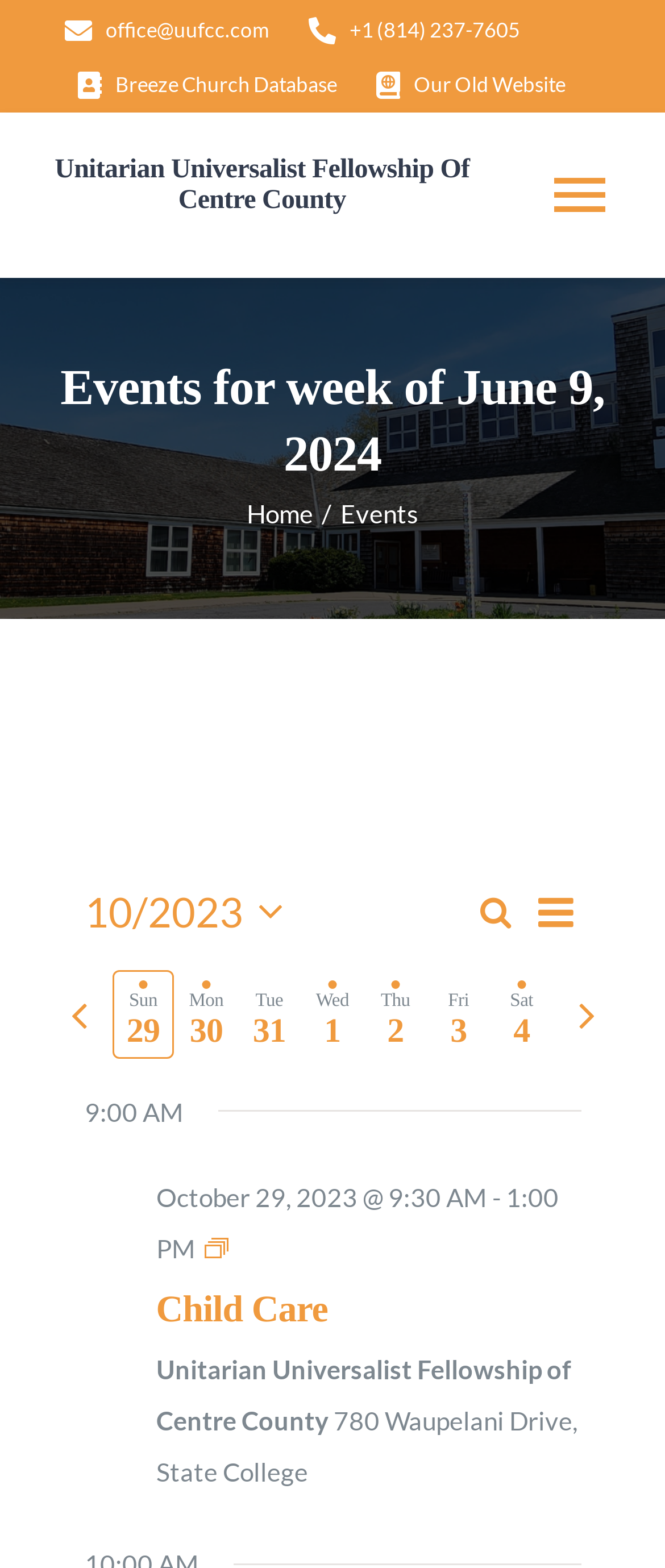Please specify the bounding box coordinates of the clickable section necessary to execute the following command: "View the 'Child Care' event".

[0.235, 0.821, 0.493, 0.848]